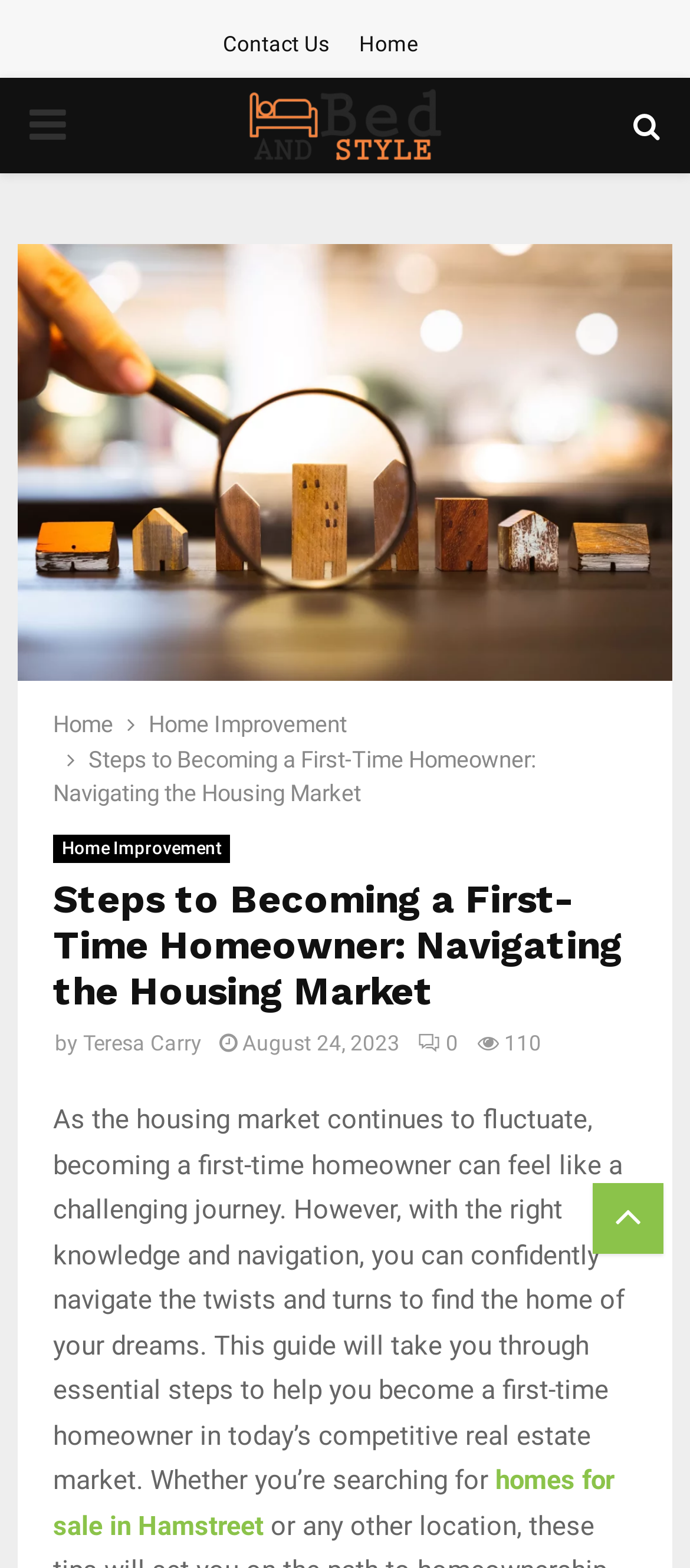Who is the author of the article?
Respond with a short answer, either a single word or a phrase, based on the image.

Teresa Carry